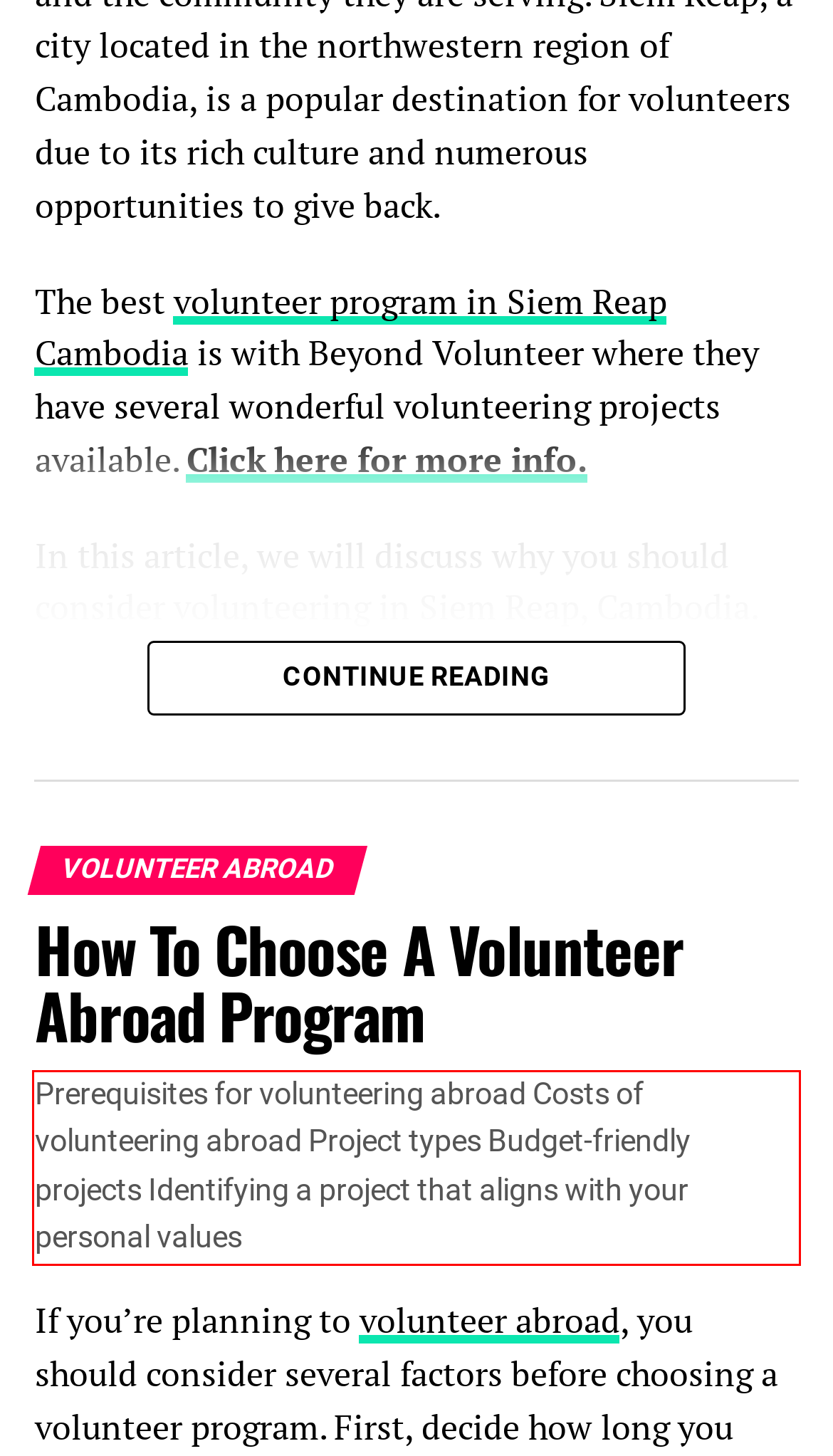Please look at the screenshot provided and find the red bounding box. Extract the text content contained within this bounding box.

Prerequisites for volunteering abroad Costs of volunteering abroad Project types Budget-friendly projects Identifying a project that aligns with your personal values